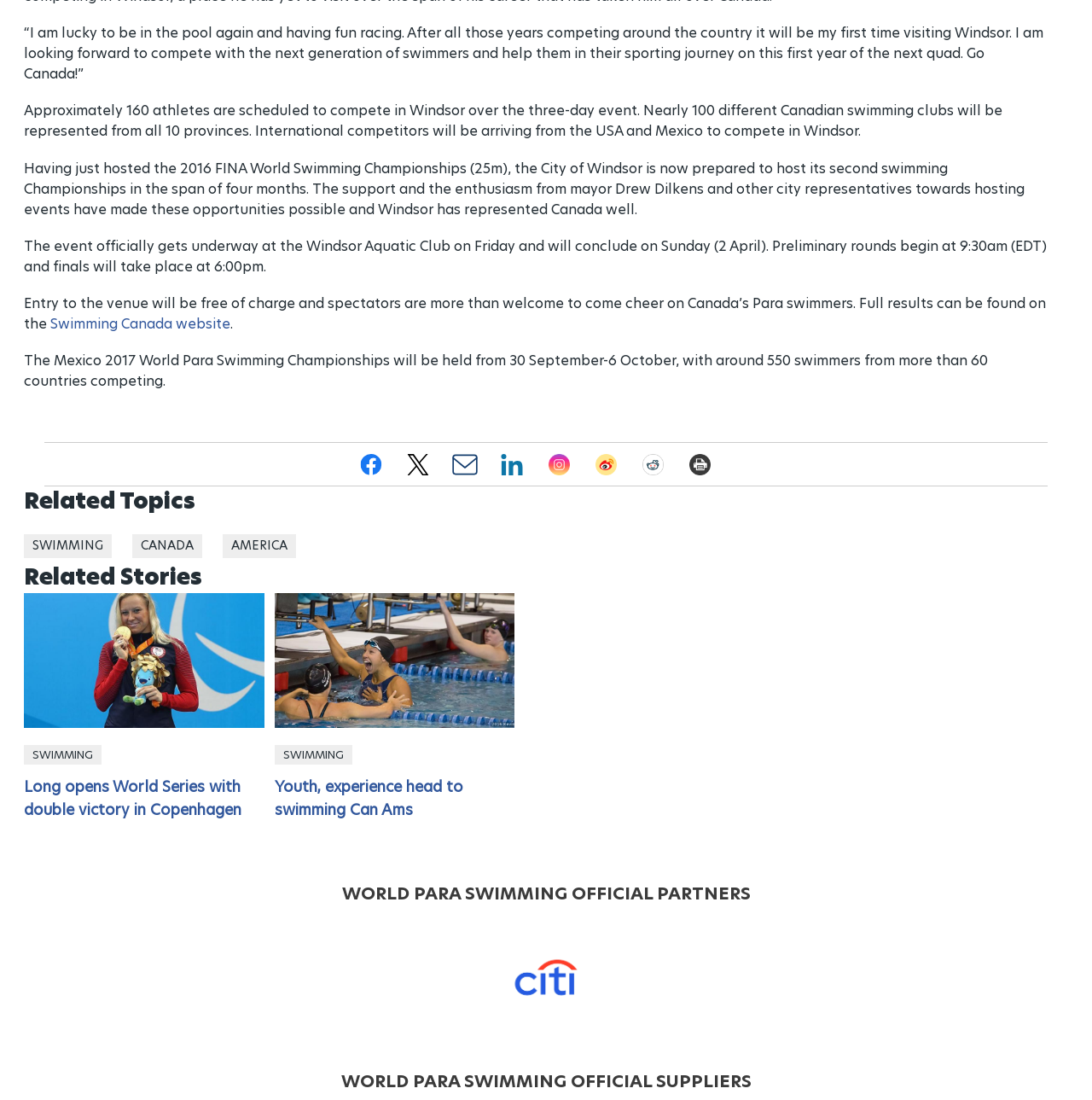Extract the bounding box coordinates for the HTML element that matches this description: "Swimming Canada website". The coordinates should be four float numbers between 0 and 1, i.e., [left, top, right, bottom].

[0.046, 0.286, 0.211, 0.303]